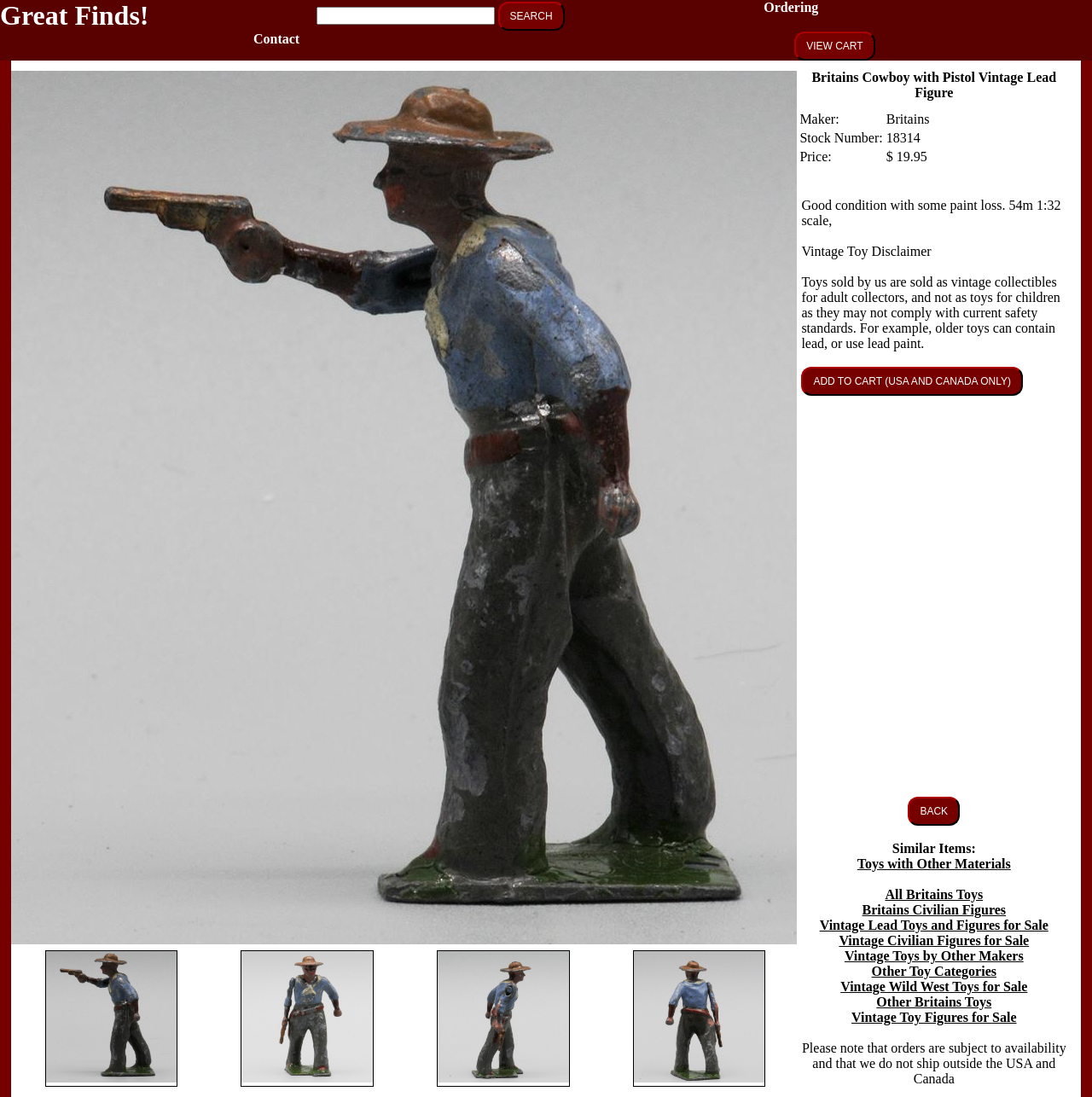What is the price of the Britains Cowboy with Pistol Vintage Lead Figure?
Answer the question with detailed information derived from the image.

I found the price of the item by looking at the table with the item's details, where it says 'Price:' and then the price '$ 19.95'.